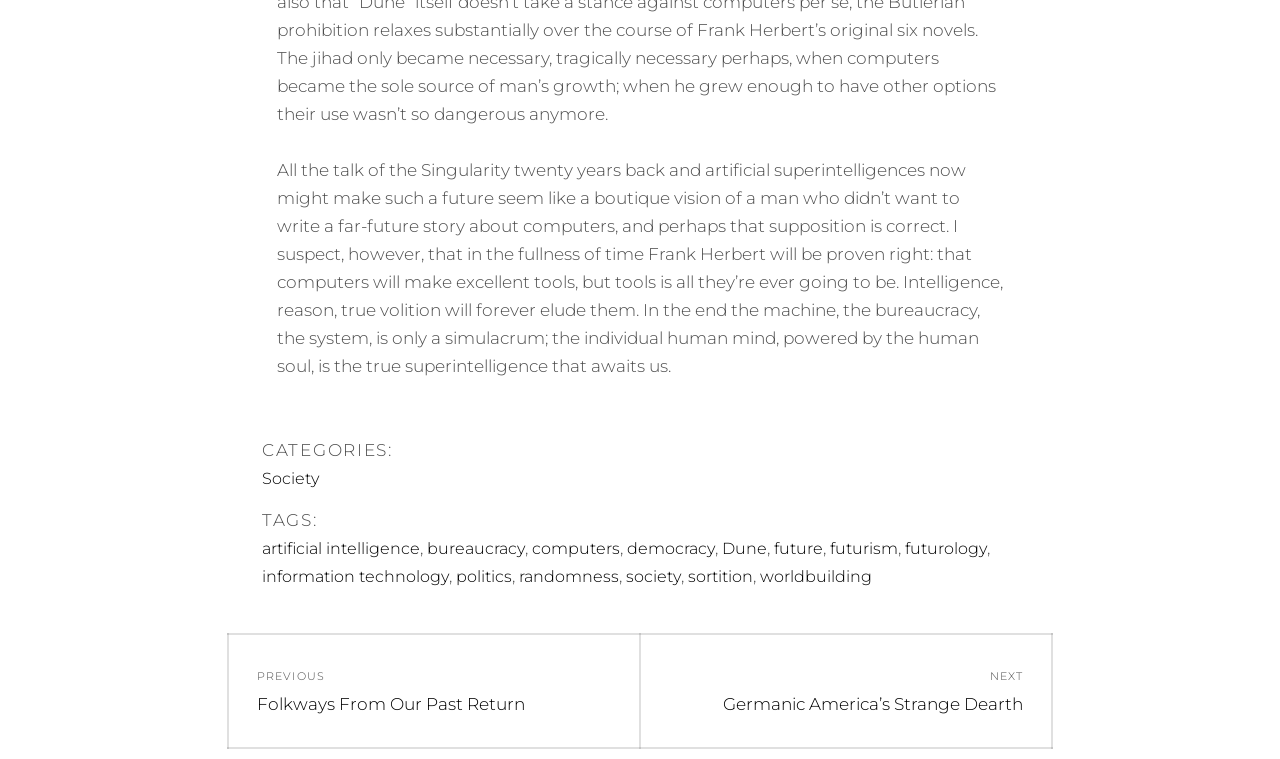Locate the bounding box coordinates of the clickable element to fulfill the following instruction: "Go to the next post". Provide the coordinates as four float numbers between 0 and 1 in the format [left, top, right, bottom].

[0.501, 0.837, 0.821, 0.984]